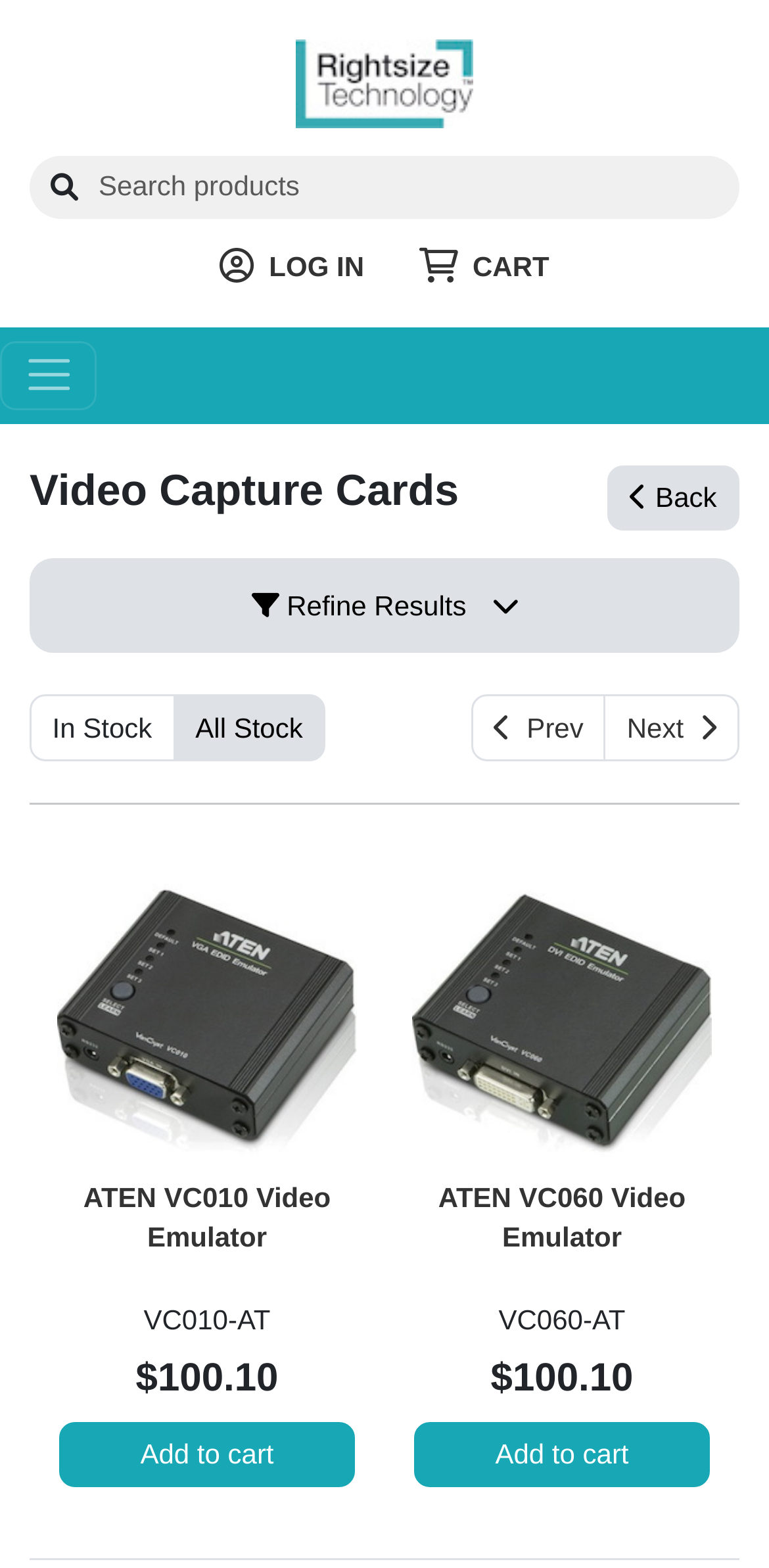What is the price of ATEN VC010 Video Emulator?
Please provide a detailed answer to the question.

I looked at the price information next to the product name 'ATEN VC010 Video Emulator' and found that the price is $100.10.